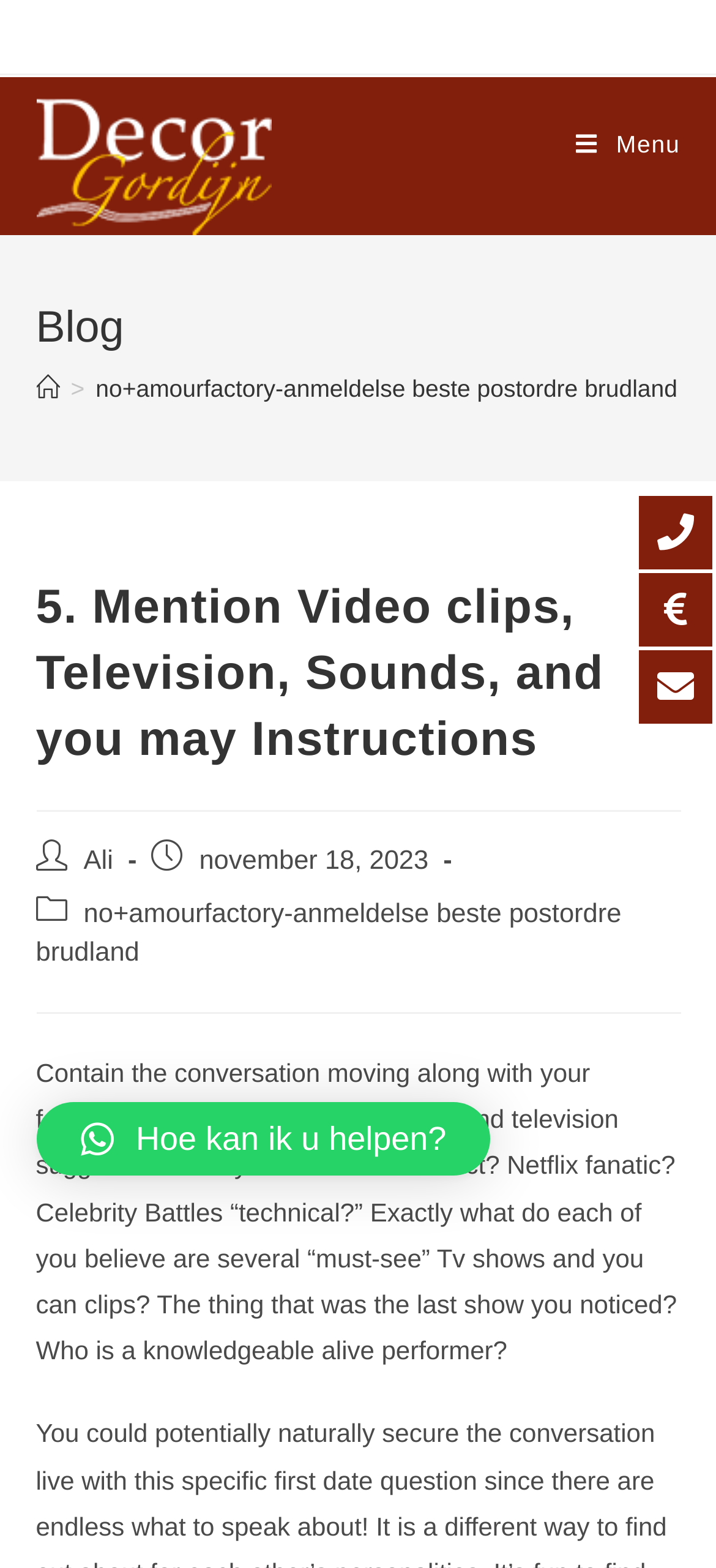Identify the bounding box coordinates of the clickable region to carry out the given instruction: "Search for something".

None